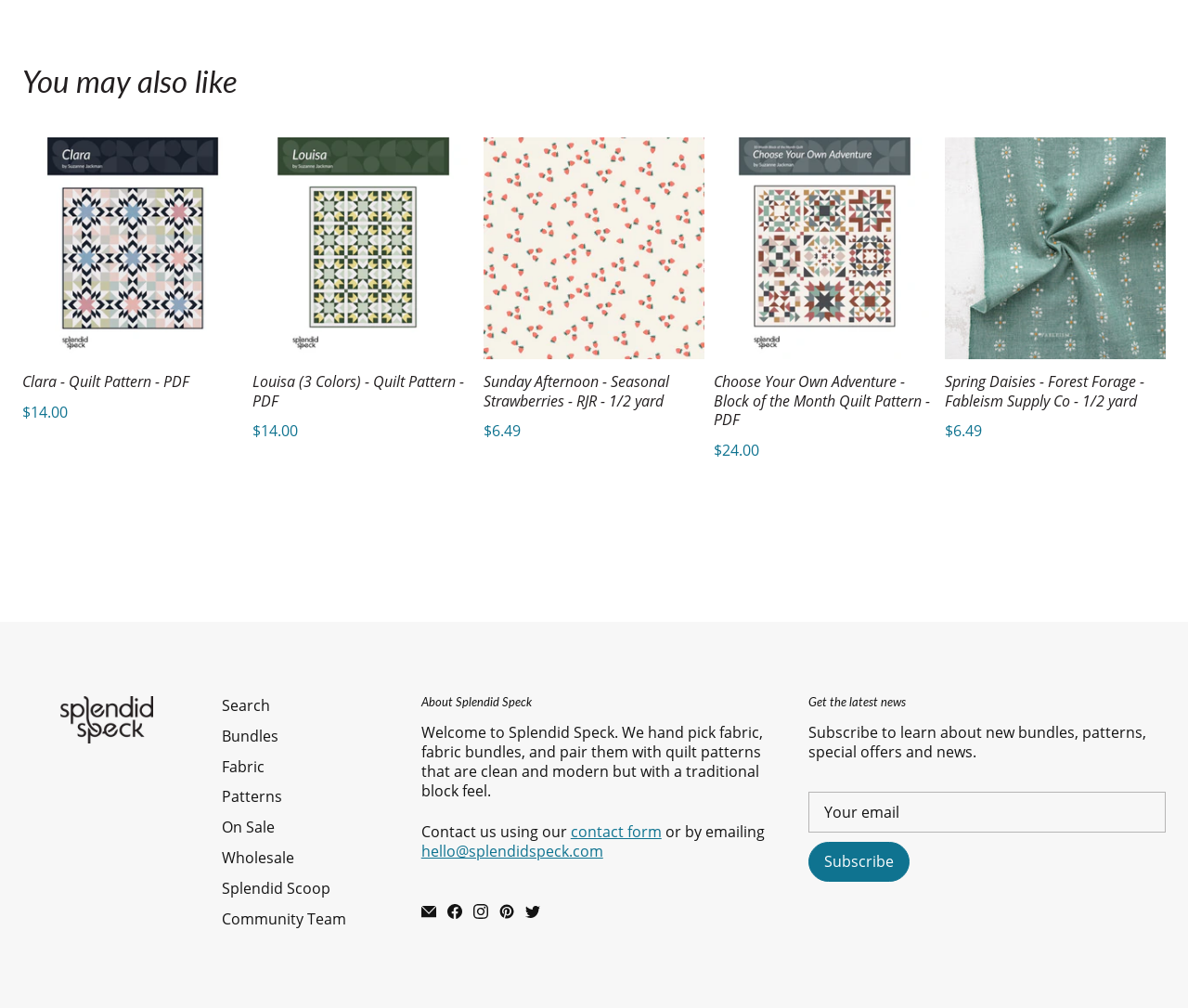Show the bounding box coordinates of the element that should be clicked to complete the task: "Subscribe to the newsletter".

[0.68, 0.835, 0.766, 0.874]